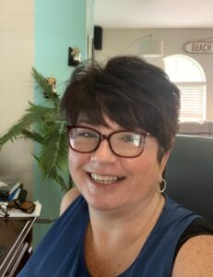Please respond to the question using a single word or phrase:
What is the title of the segment?

Team Member Spotlight